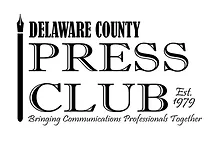Outline with detail what the image portrays.

The image features the logo of the Delaware County Press Club, an organization founded in 1979. The design prominently displays the words "DELAWARE COUNTY" above the bold "PRESS CLUB," flanked by a stylized pen, symbolizing the art of communication. Below the main title, the tagline "Bringing Communications Professionals Together" emphasizes the club's mission to connect individuals within the media and communications field. This logo represents a commitment to fostering collaboration and celebrating the role of journalism and communication in the community.